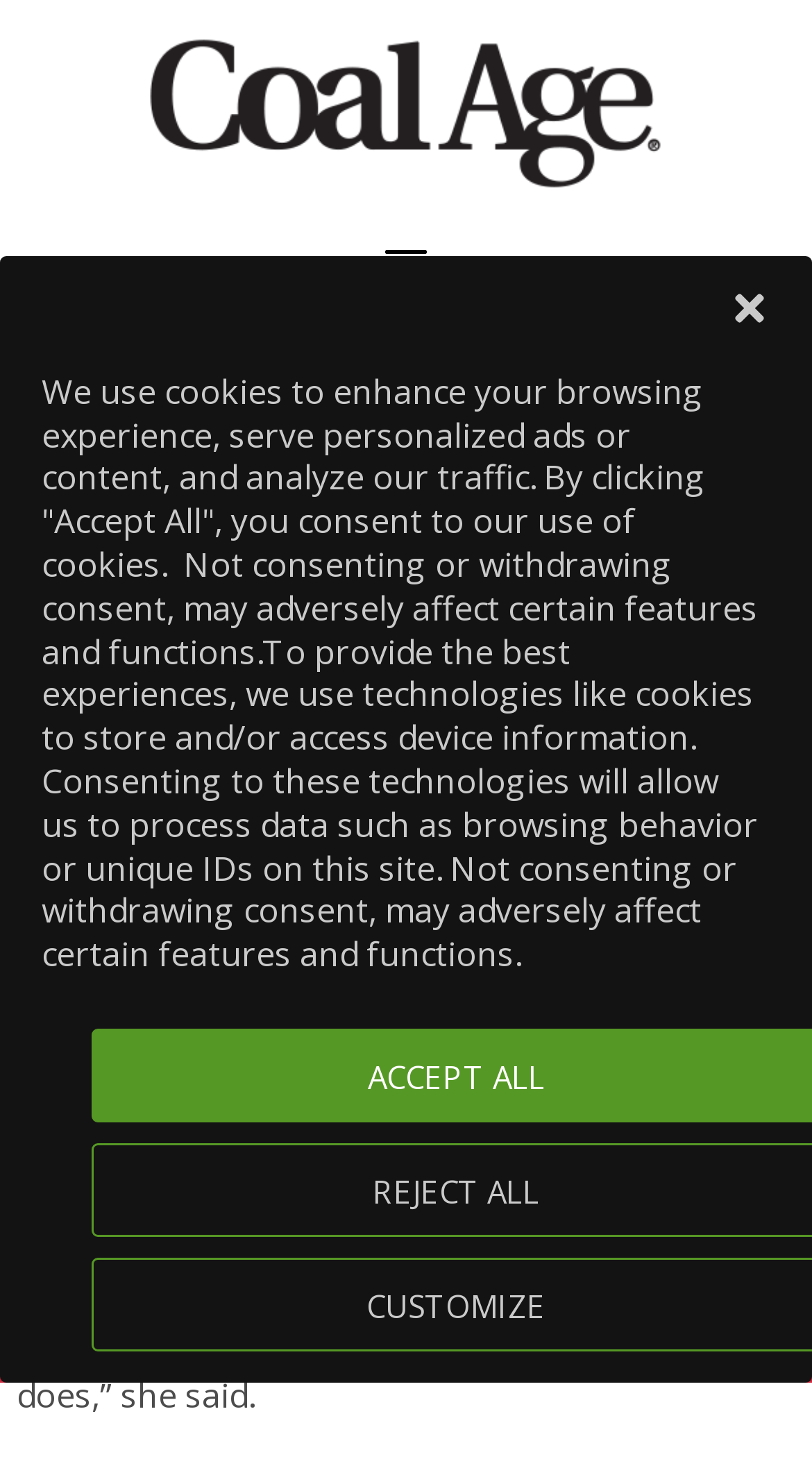Provide the bounding box coordinates of the HTML element described by the text: "U.S. News".

[0.279, 0.529, 0.467, 0.56]